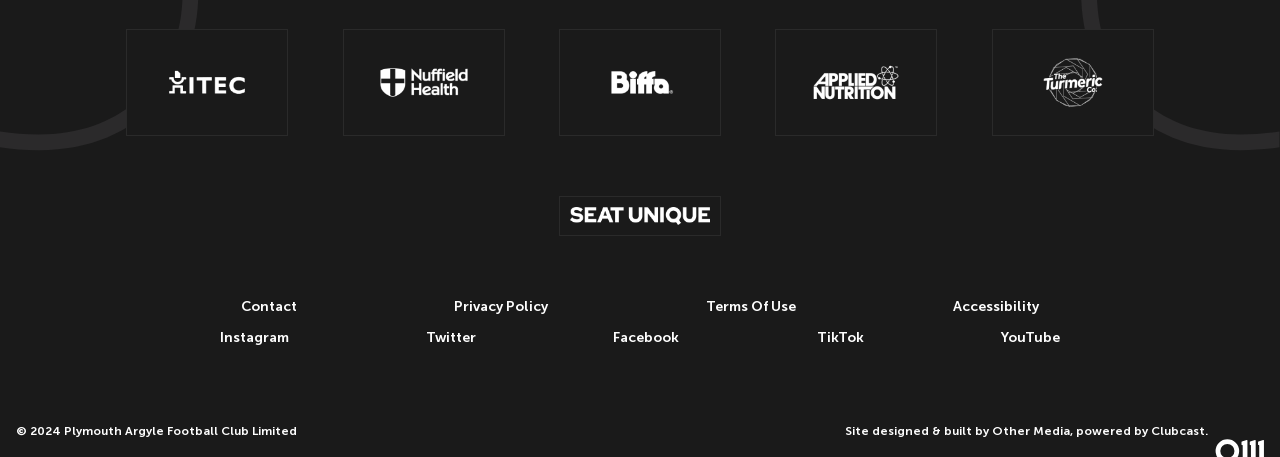Answer the question in one word or a short phrase:
What are the logos displayed at the top?

ITEC, Nuffield Health, Biffa, Applied Nutrition, The Tumeric Co, Seat Unique